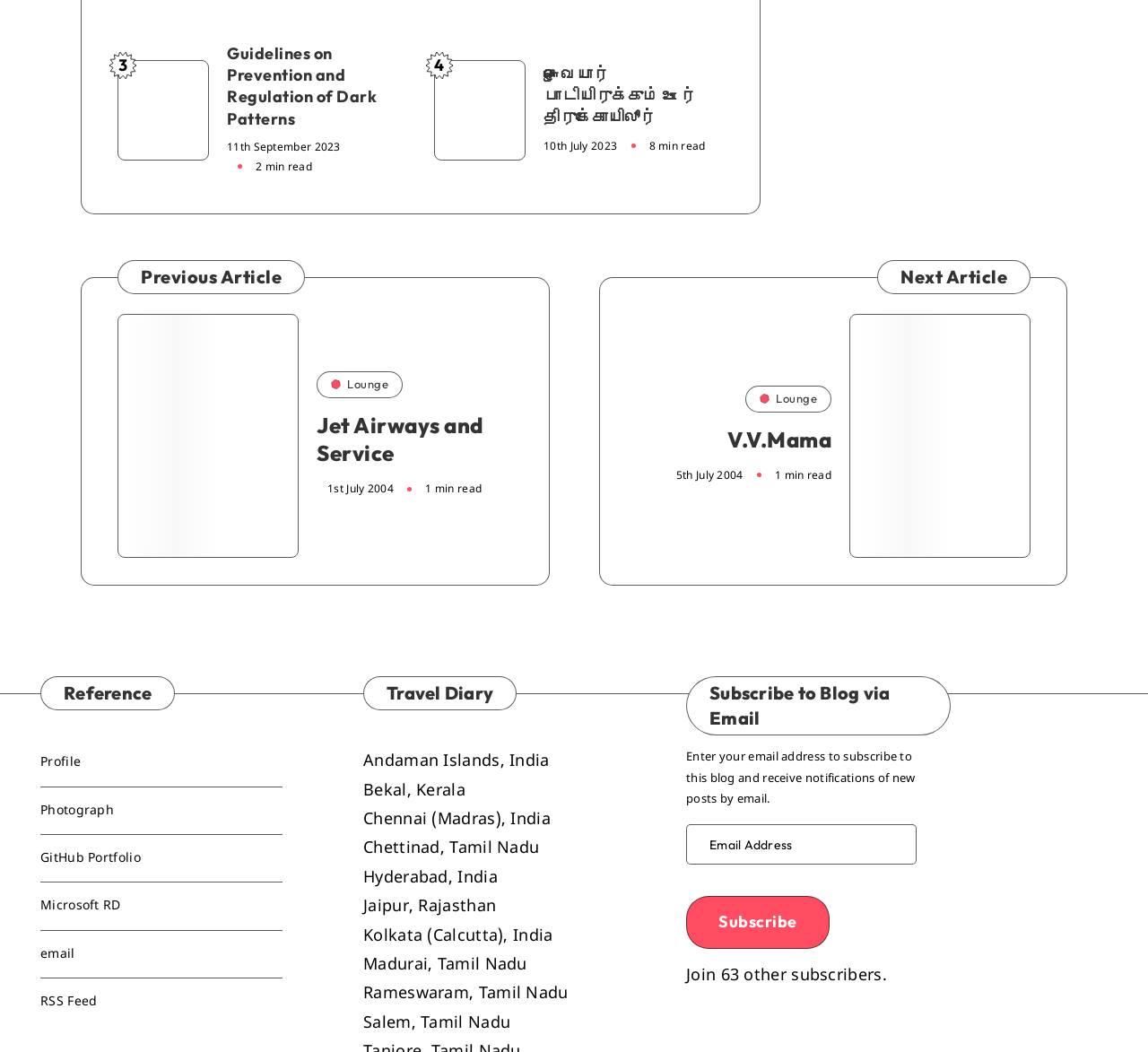What is the purpose of the textbox in the 'Subscribe to Blog via Email' section?
Examine the webpage screenshot and provide an in-depth answer to the question.

I found the purpose of the textbox in the 'Subscribe to Blog via Email' section by looking at the textbox element with the label 'Email Address' which is a child of the 'Subscribe to Blog via Email' section, and the surrounding text that says 'Enter your email address to subscribe to this blog and receive notifications of new posts by email.'